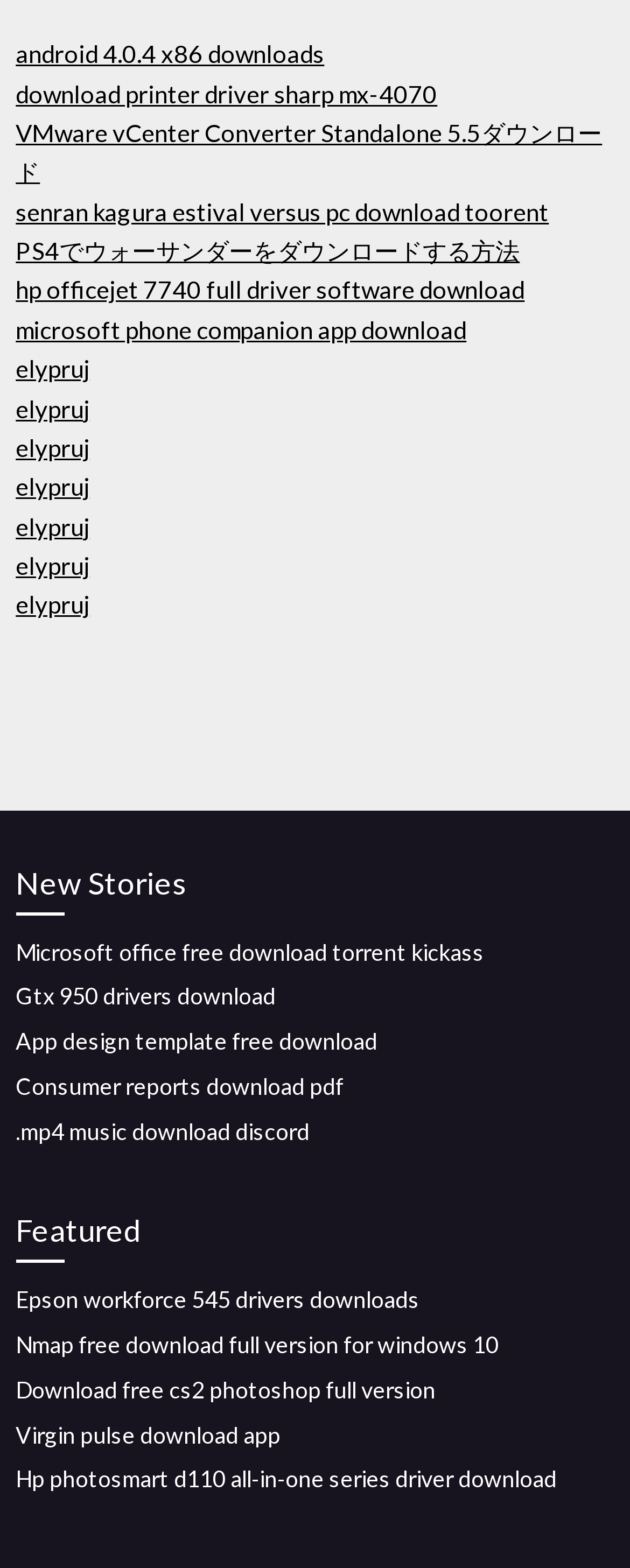Bounding box coordinates are given in the format (top-left x, top-left y, bottom-right x, bottom-right y). All values should be floating point numbers between 0 and 1. Provide the bounding box coordinate for the UI element described as: Consumer reports download pdf

[0.025, 0.684, 0.546, 0.701]